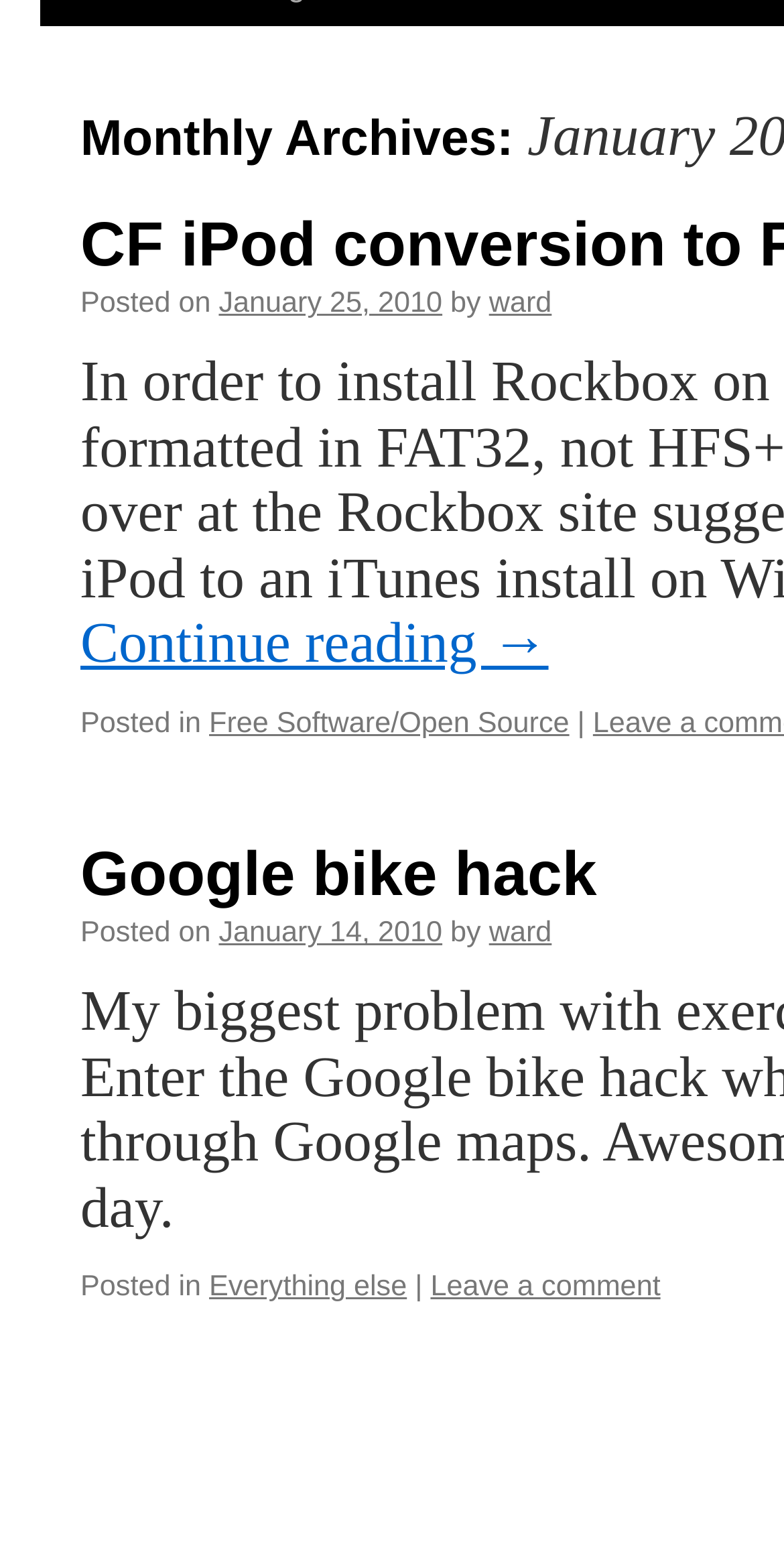Given the following UI element description: "Everything else", find the bounding box coordinates in the webpage screenshot.

[0.267, 0.821, 0.519, 0.841]